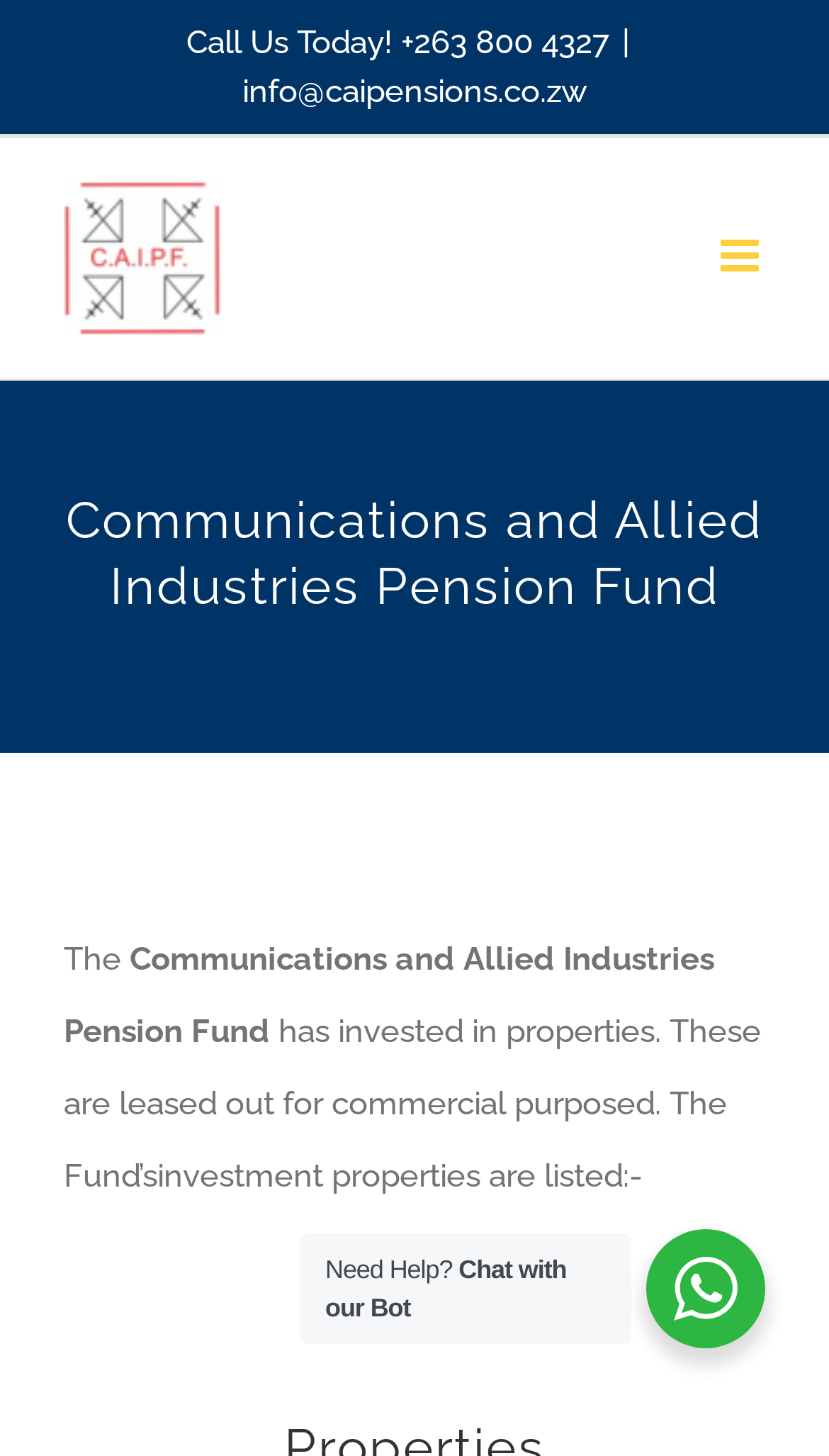Find the bounding box coordinates corresponding to the UI element with the description: "info@caipensions.co.zw". The coordinates should be formatted as [left, top, right, bottom], with values as floats between 0 and 1.

[0.292, 0.049, 0.708, 0.075]